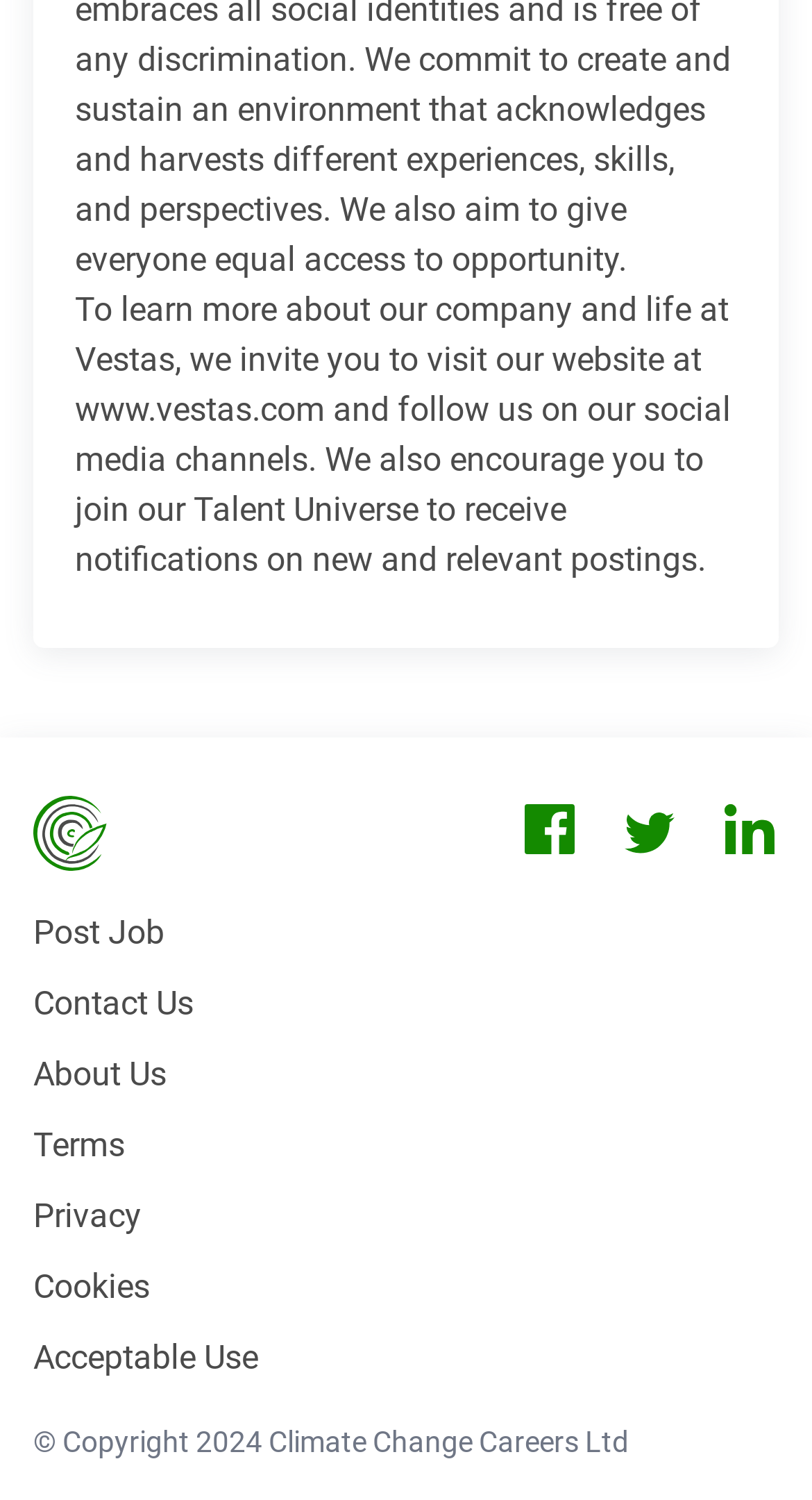Can you identify the bounding box coordinates of the clickable region needed to carry out this instruction: 'learn about the company'? The coordinates should be four float numbers within the range of 0 to 1, stated as [left, top, right, bottom].

[0.041, 0.7, 0.959, 0.733]